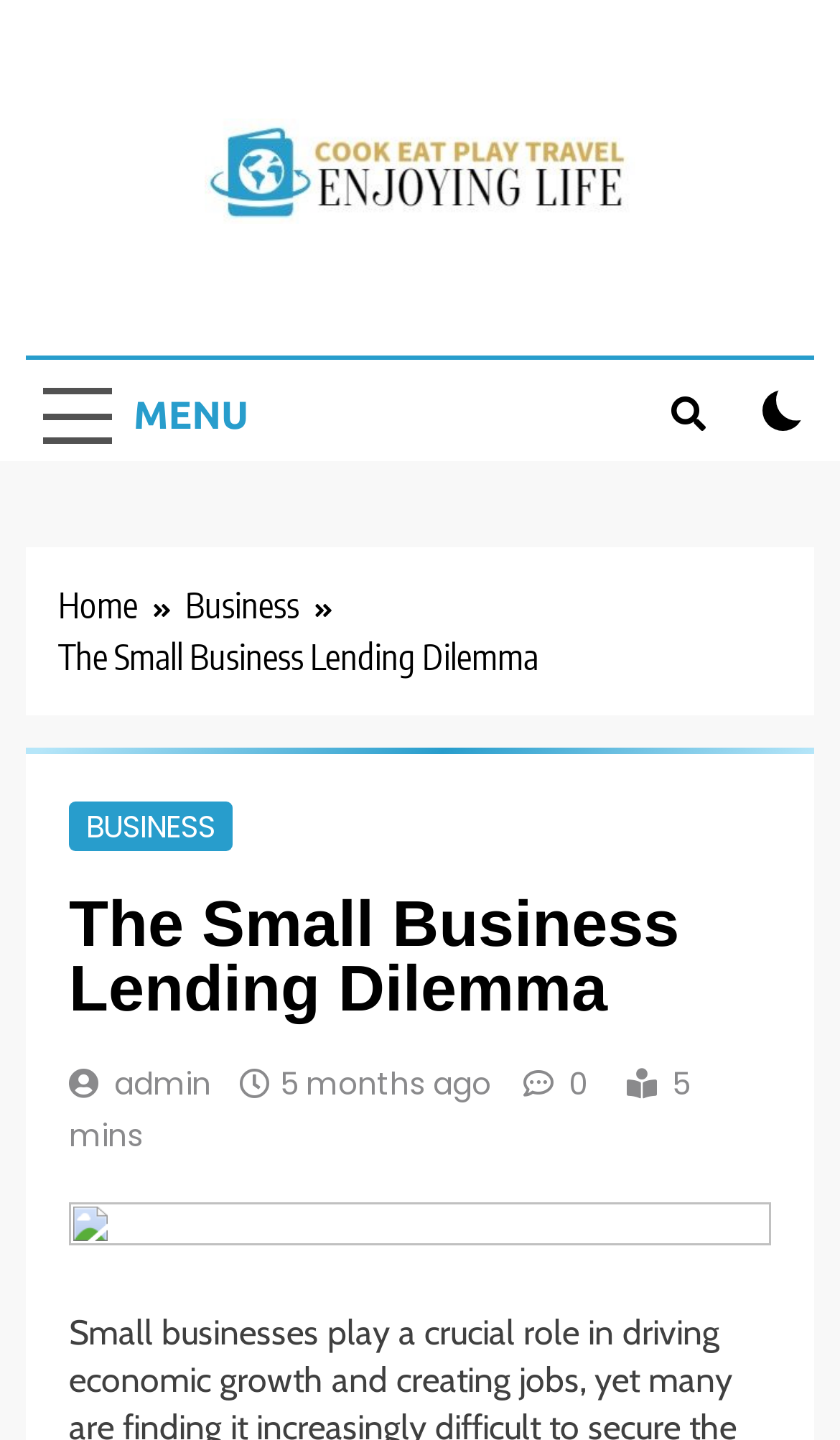What is the name of the blog?
Can you provide a detailed and comprehensive answer to the question?

The name of the blog can be found in the top-left corner of the webpage, where it is written as 'Cook Eat Play Travel' in a link format.